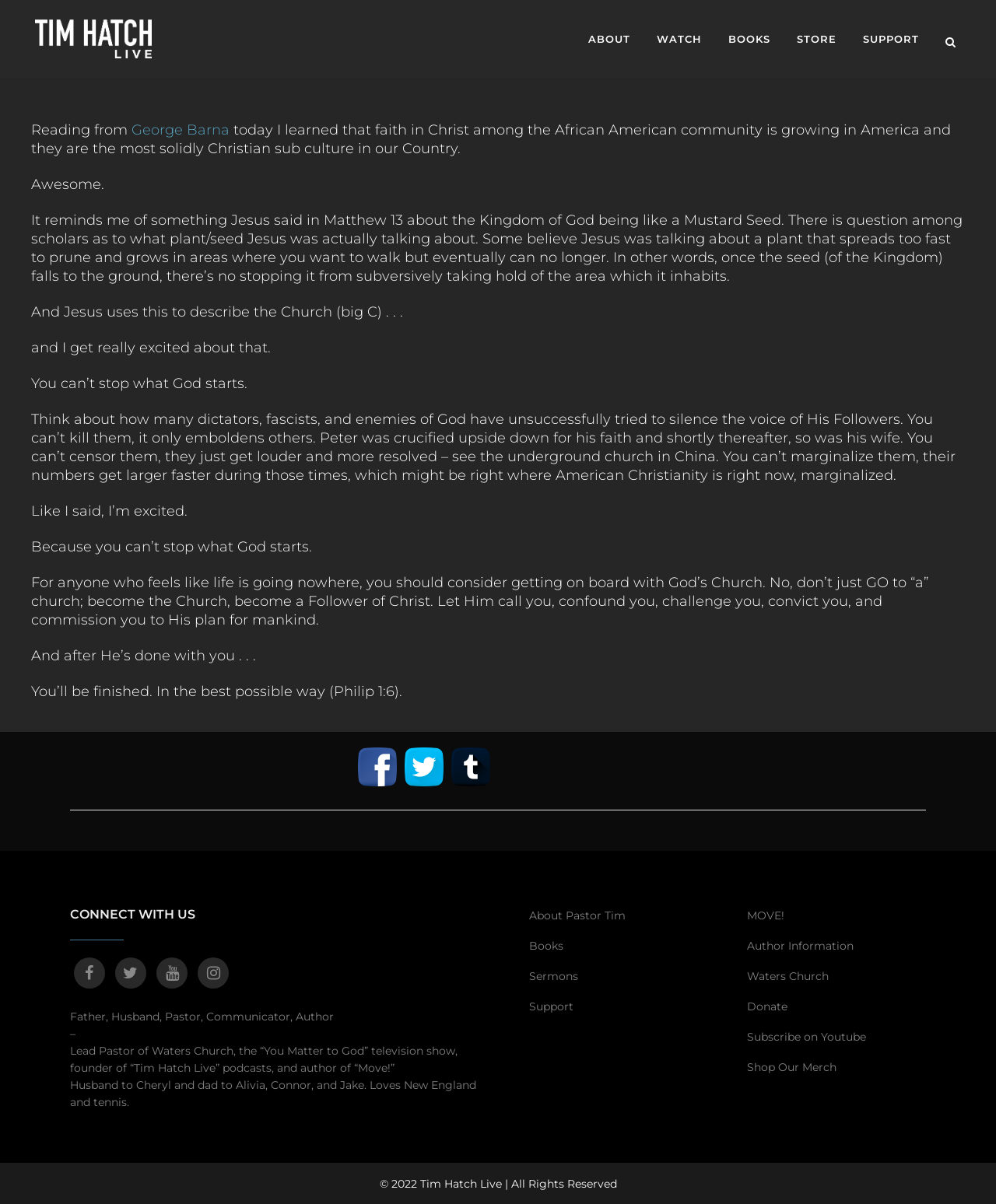Determine the bounding box coordinates for the clickable element to execute this instruction: "Share on Facebook". Provide the coordinates as four float numbers between 0 and 1, i.e., [left, top, right, bottom].

[0.359, 0.63, 0.398, 0.642]